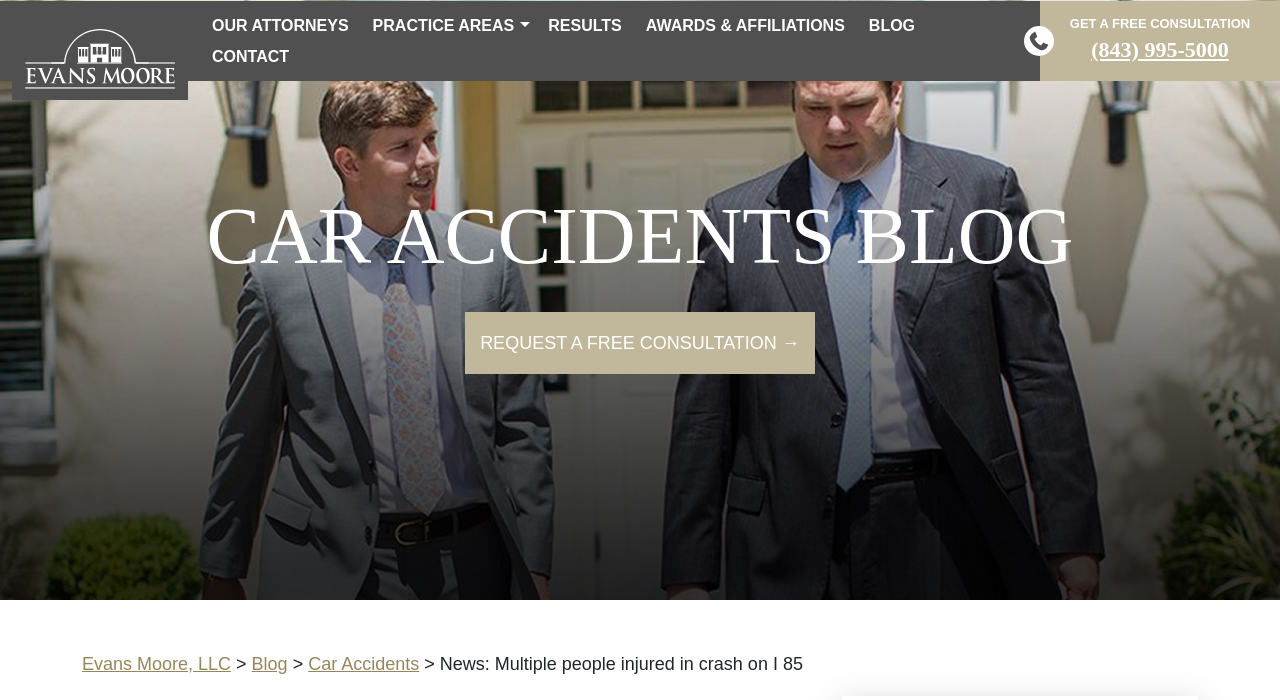What is the phone number to request a free consultation?
Answer the question in as much detail as possible.

I found the phone number by looking at the link element with the text '(843) 995-5000' which is located near the 'GET A FREE CONSULTATION' static text.